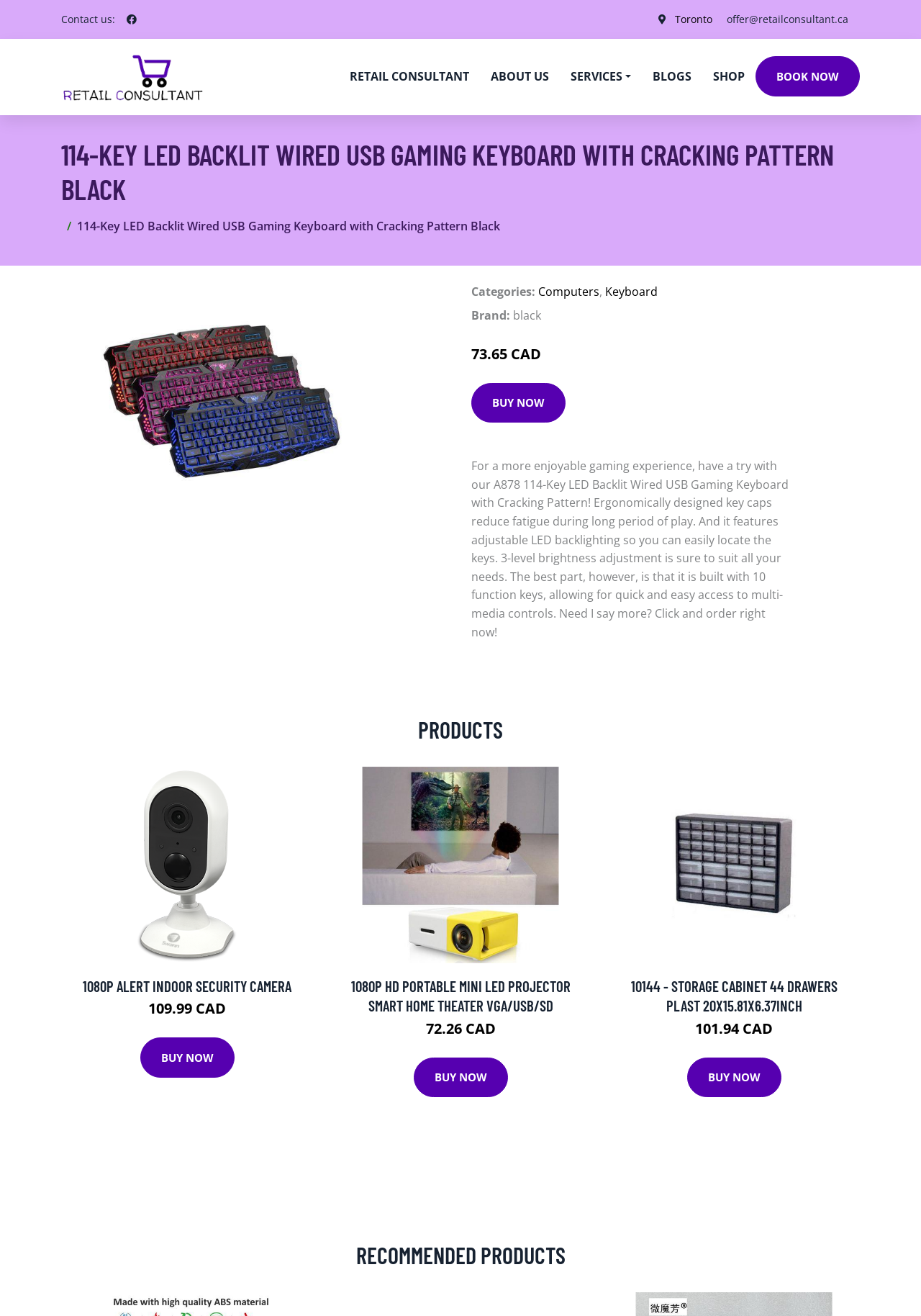Find the bounding box coordinates of the element to click in order to complete this instruction: "Buy 114-Key LED Backlit Wired USB Gaming Keyboard with Cracking Pattern Black". The bounding box coordinates must be four float numbers between 0 and 1, denoted as [left, top, right, bottom].

[0.512, 0.291, 0.614, 0.321]